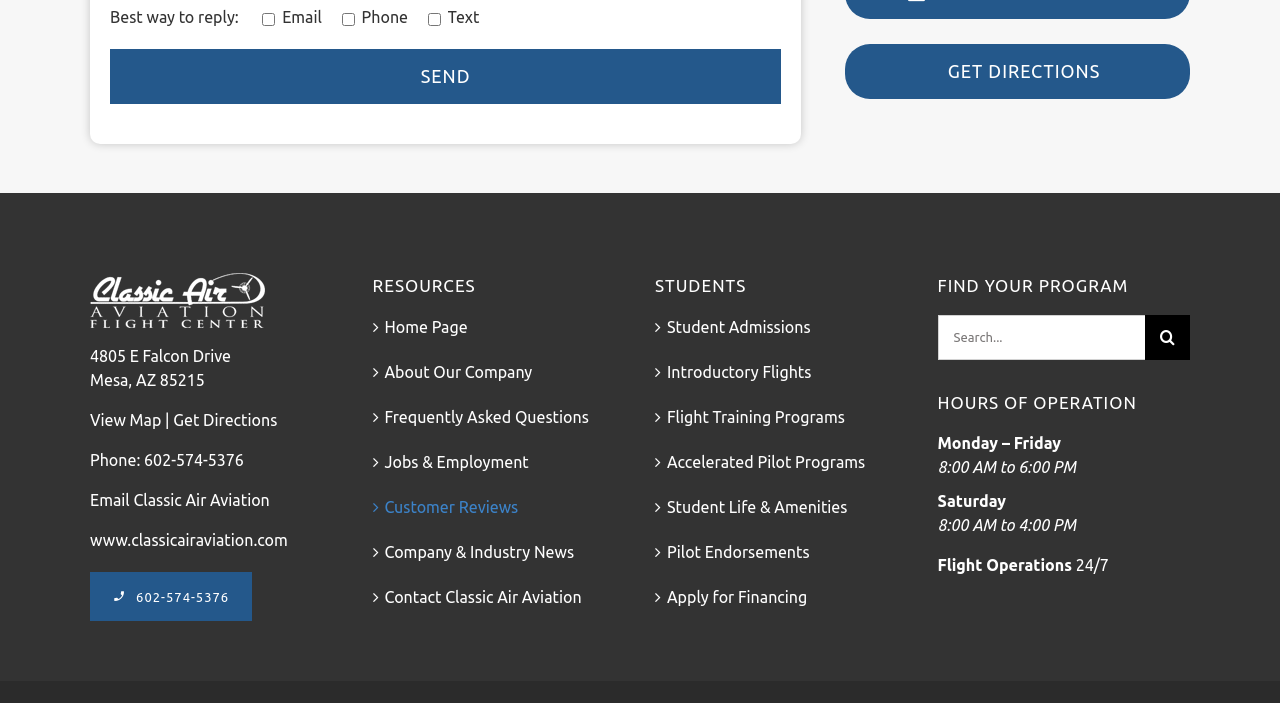What is the name of the company's website?
Provide an in-depth and detailed explanation in response to the question.

I found the website URL by looking at the link element with ID 435, which contains the URL.